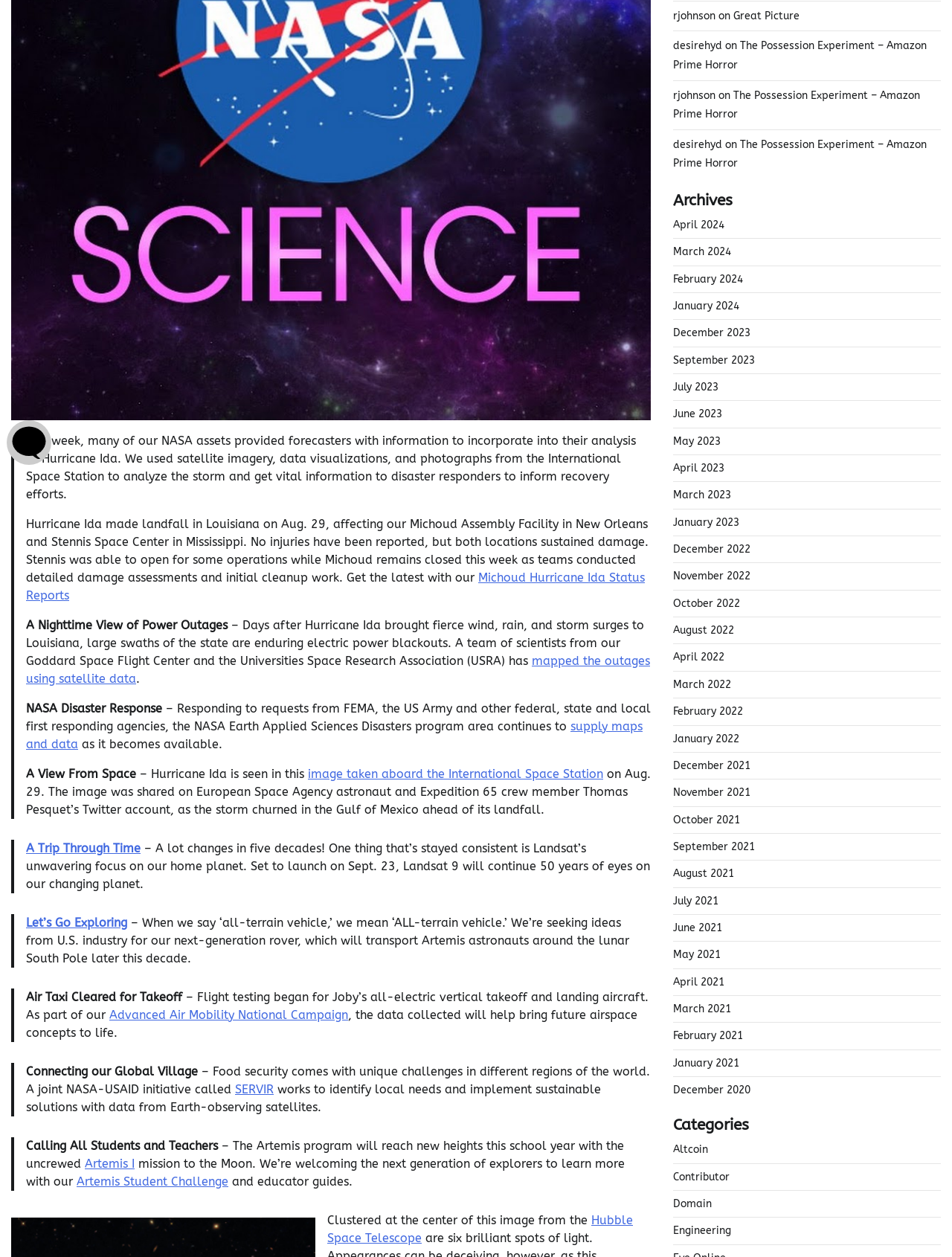Mark the bounding box of the element that matches the following description: "Hubble Space Telescope".

[0.344, 0.965, 0.665, 0.991]